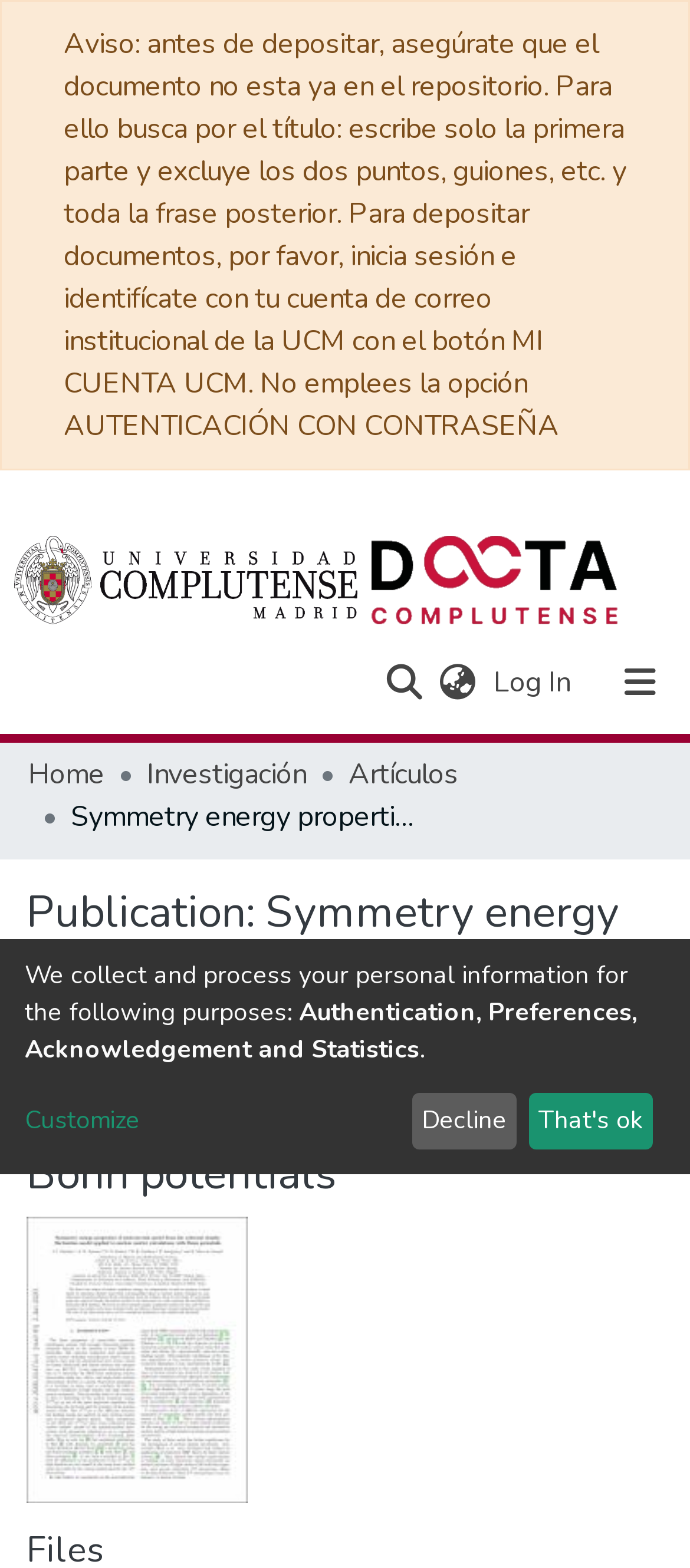Identify the coordinates of the bounding box for the element that must be clicked to accomplish the instruction: "View communities".

[0.041, 0.468, 0.269, 0.513]